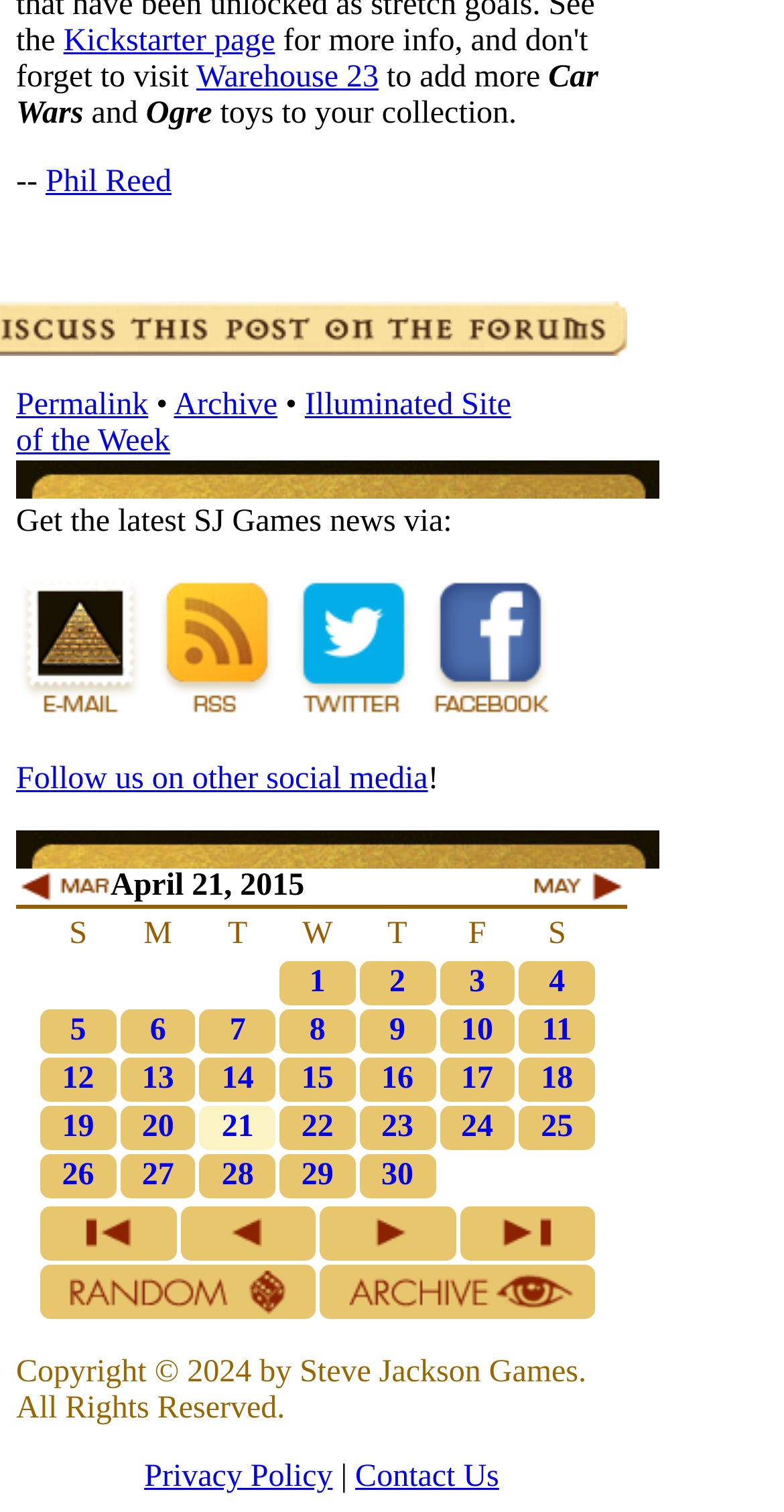Pinpoint the bounding box coordinates of the clickable area needed to execute the instruction: "Click the 1 link". The coordinates should be specified as four float numbers between 0 and 1, i.e., [left, top, right, bottom].

[0.379, 0.638, 0.431, 0.661]